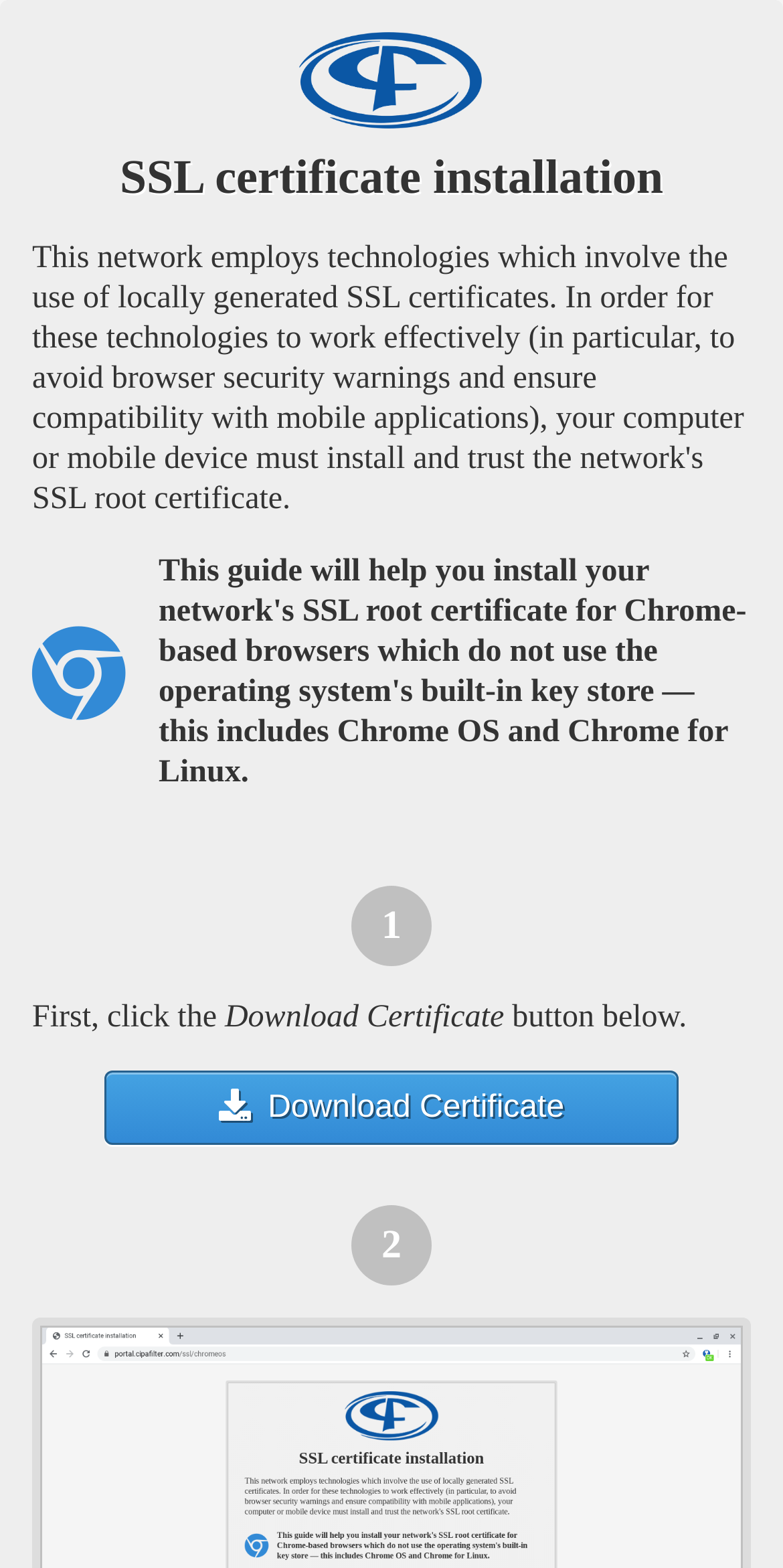Answer the following in one word or a short phrase: 
What is the first action to take in Step 1?

Click the Download Certificate button